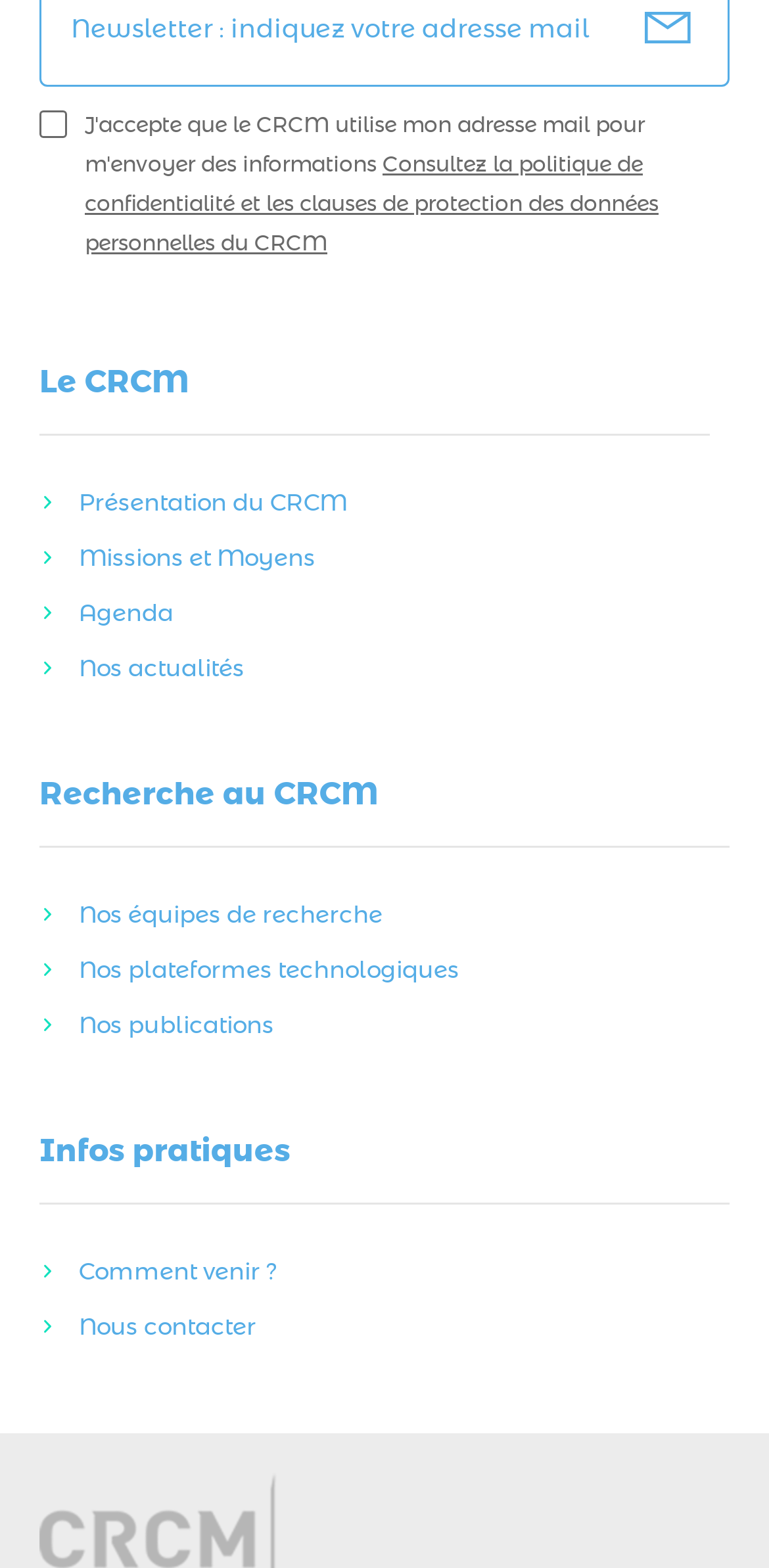Indicate the bounding box coordinates of the clickable region to achieve the following instruction: "visit Facebook page."

None